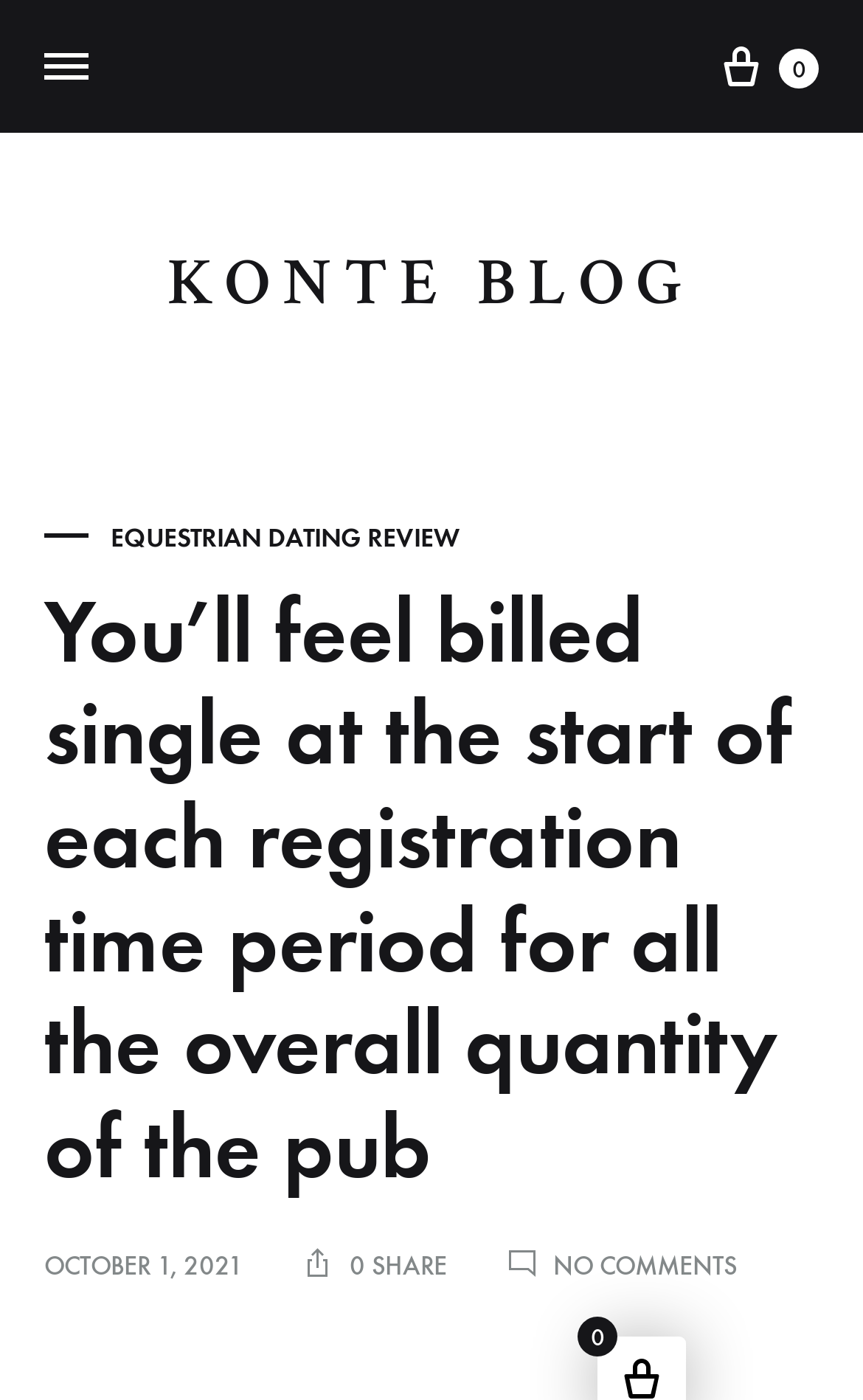Answer the following inquiry with a single word or phrase:
What is the title of the blog?

KONTE BLOG